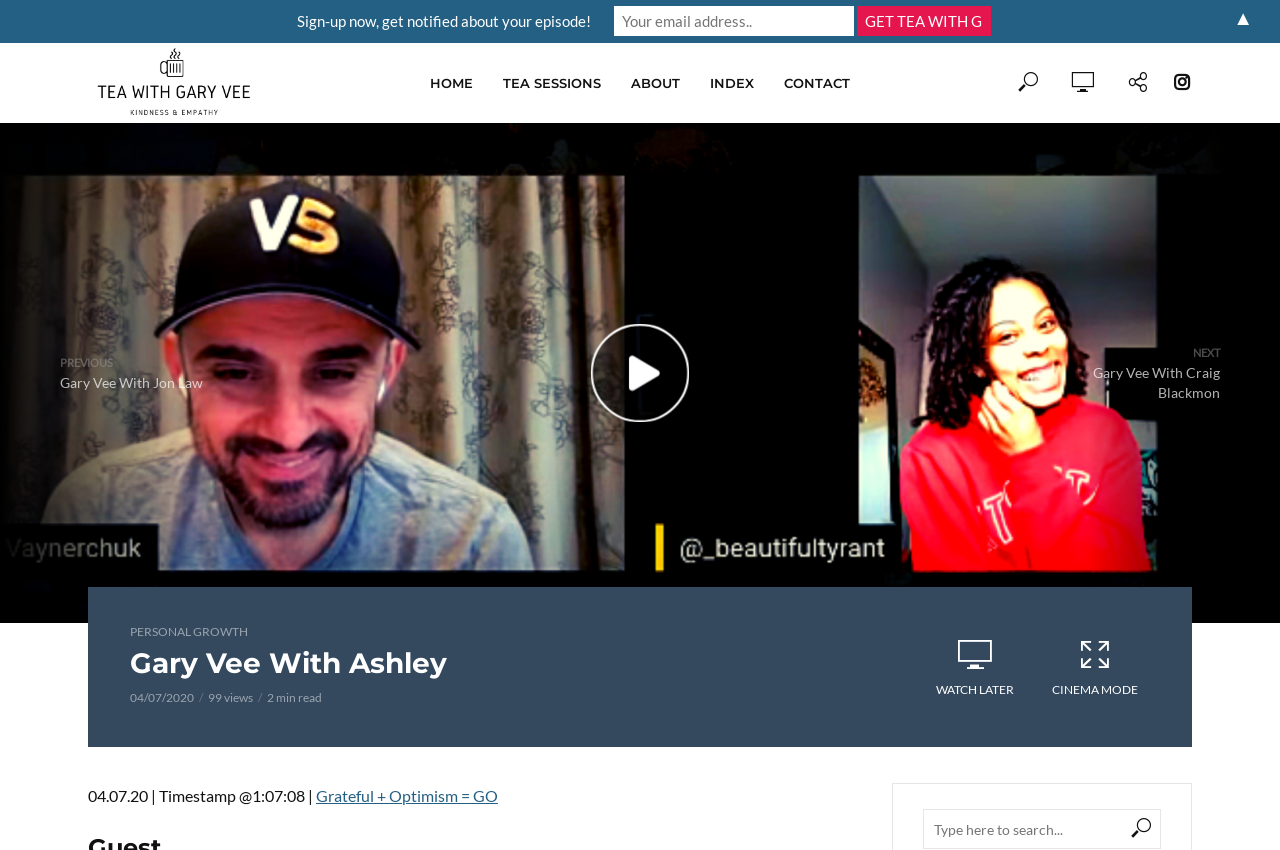Find the bounding box coordinates for the element that must be clicked to complete the instruction: "Go to the 'TEA SESSIONS' page". The coordinates should be four float numbers between 0 and 1, indicated as [left, top, right, bottom].

[0.381, 0.071, 0.481, 0.125]